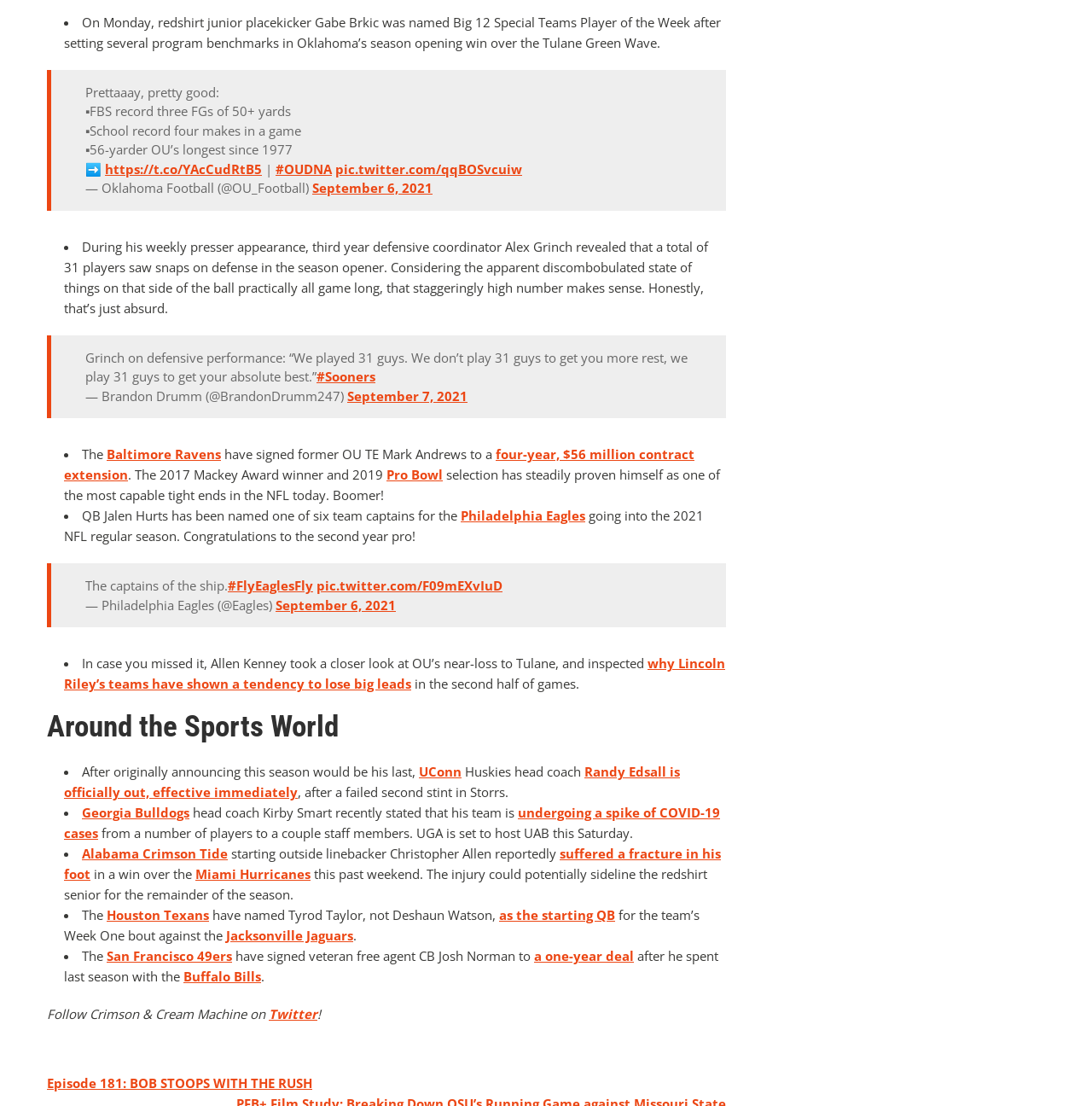How many list markers are on the webpage?
Please use the visual content to give a single word or phrase answer.

13